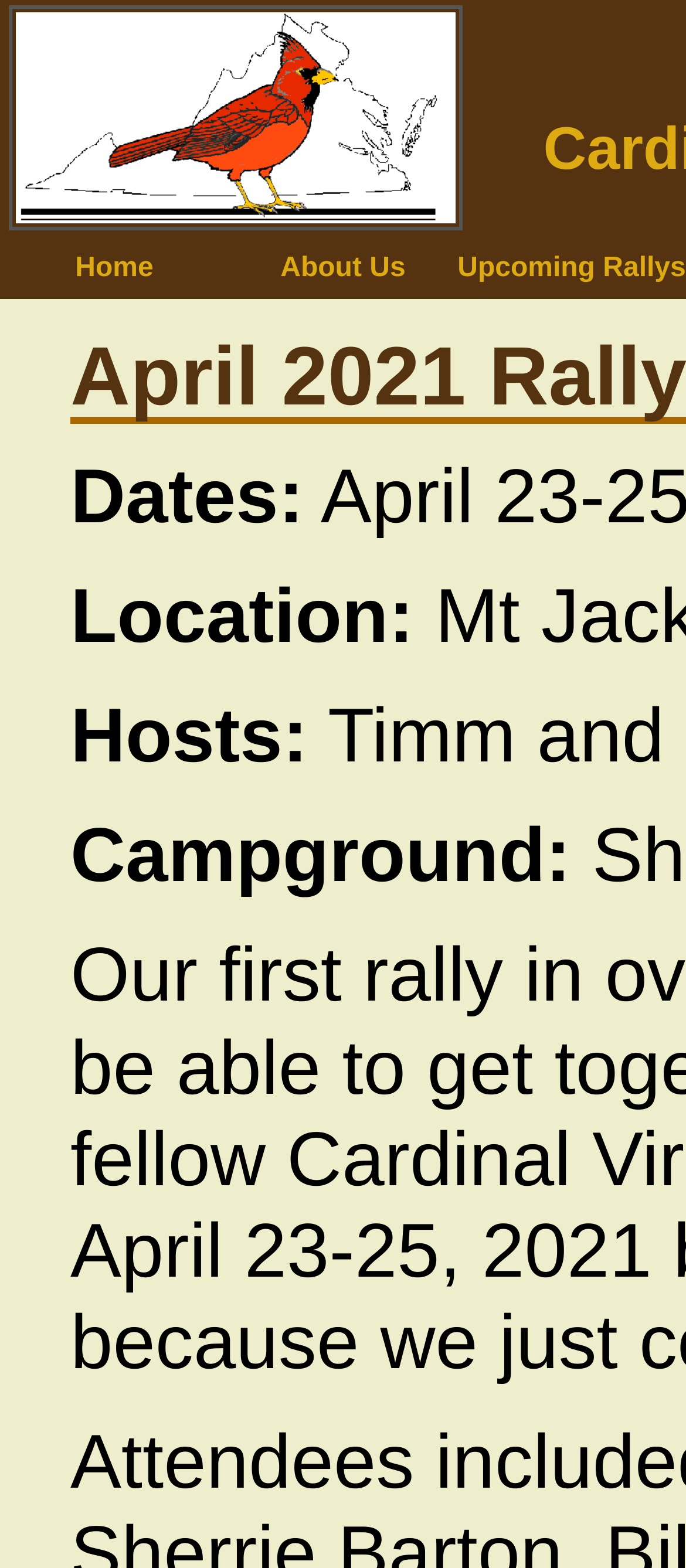Describe in detail what you see on the webpage.

The webpage is about Cardinal Virginians, specifically an April 2021 rally. At the top-left corner, there is a Cardinal Image. Below the image, there is a navigation menu with three links: "Home" on the left, "About Us" in the middle, and "Upcoming Rallys" on the right. 

Below the navigation menu, there are four sections of information about the rally. The first section is labeled "Dates:" and is located on the left side of the page. The second section is labeled "Location:" and is positioned below the "Dates:" section. The third section is labeled "Hosts:" and is located below the "Location:" section. The fourth section is labeled "Campground:" and is positioned below the "Hosts:" section, taking up more horizontal space than the other sections.